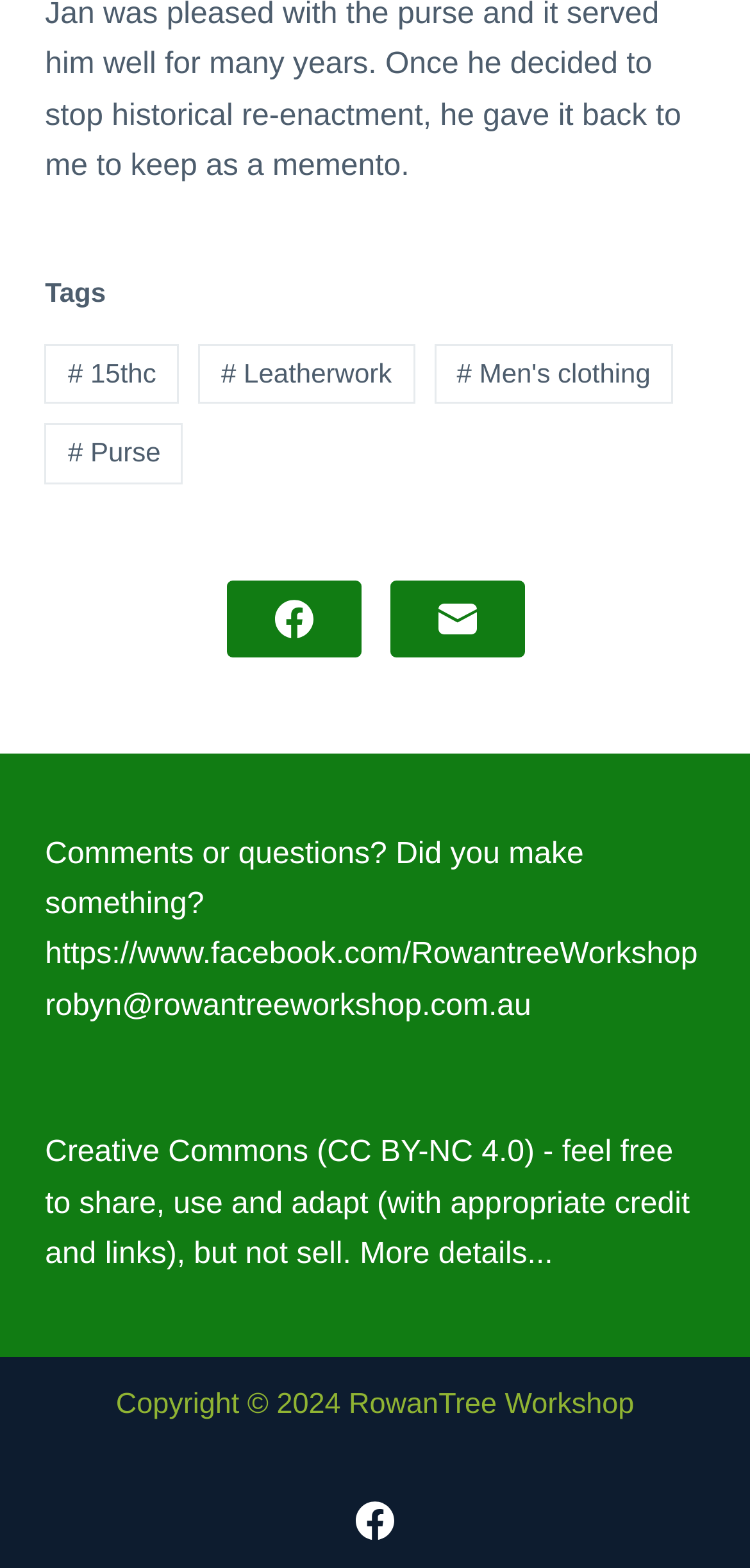What is the license for sharing and adapting content?
Examine the image and give a concise answer in one word or a short phrase.

CC BY-NC 4.0